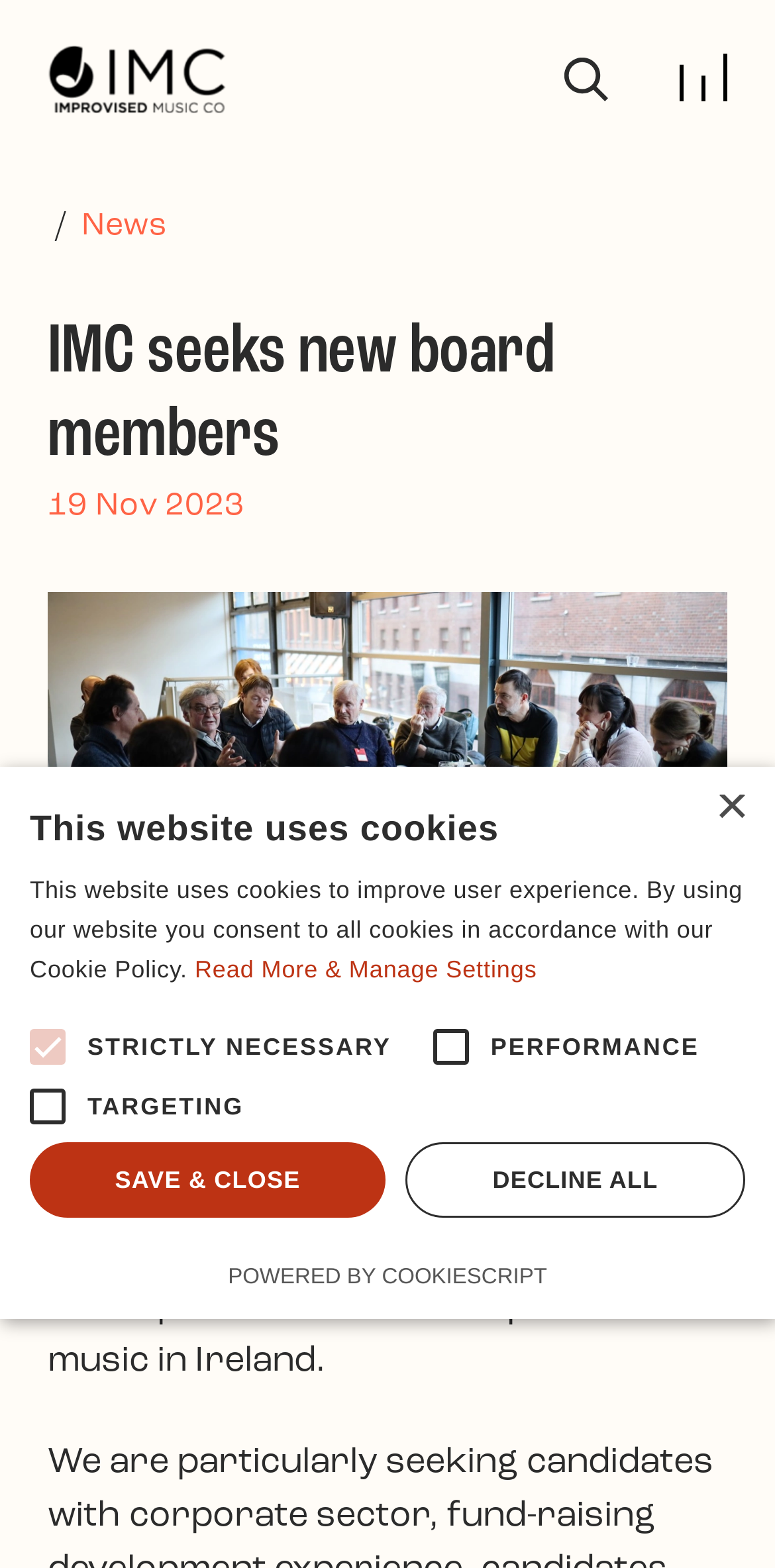Identify the bounding box coordinates of the area you need to click to perform the following instruction: "Search for something".

[0.728, 0.039, 0.785, 0.063]